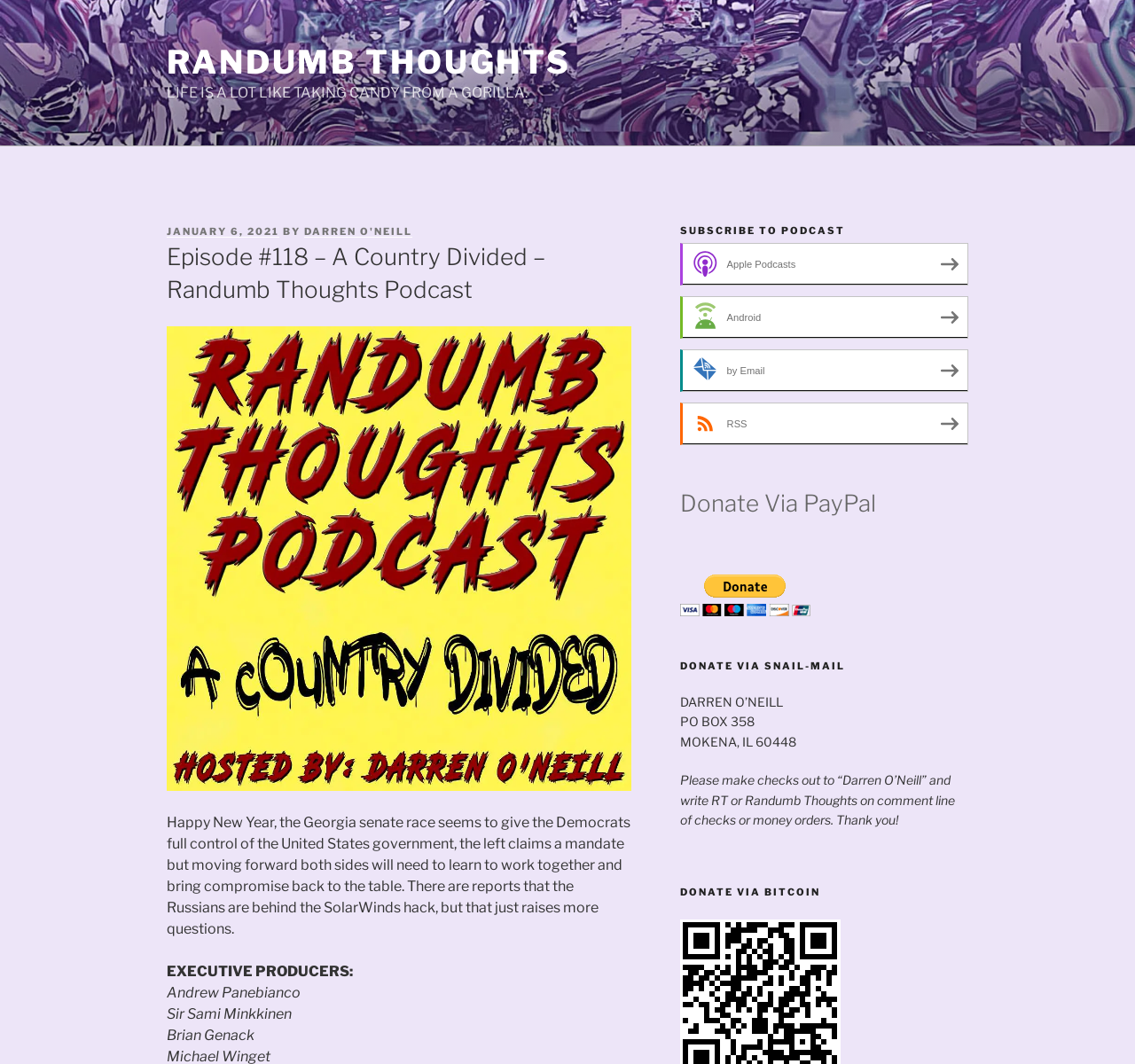Please specify the coordinates of the bounding box for the element that should be clicked to carry out this instruction: "Subscribe to the podcast via 'Apple Podcasts'". The coordinates must be four float numbers between 0 and 1, formatted as [left, top, right, bottom].

[0.599, 0.229, 0.853, 0.269]